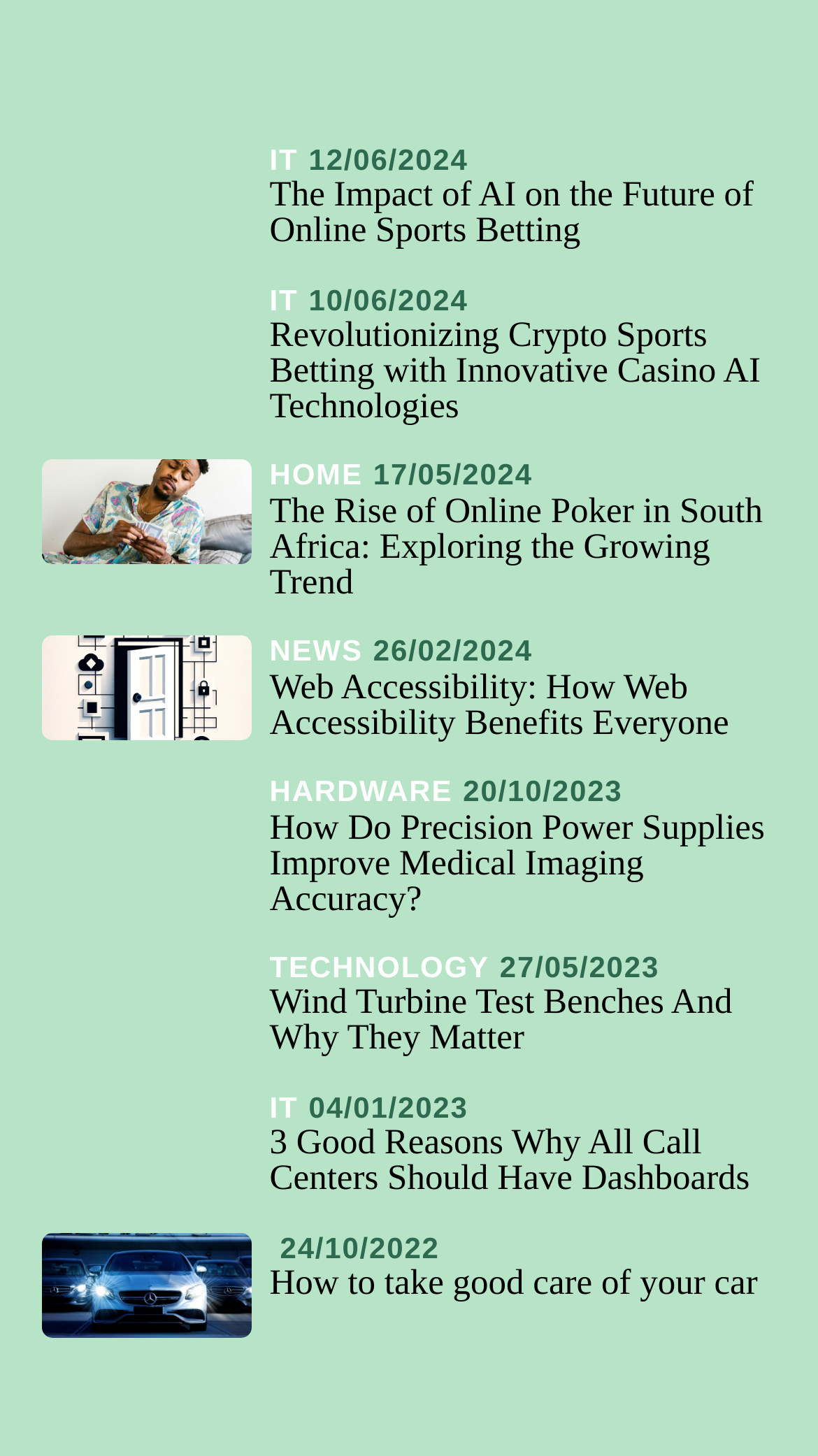Answer this question using a single word or a brief phrase:
What is the common theme among the links?

Technology and innovation